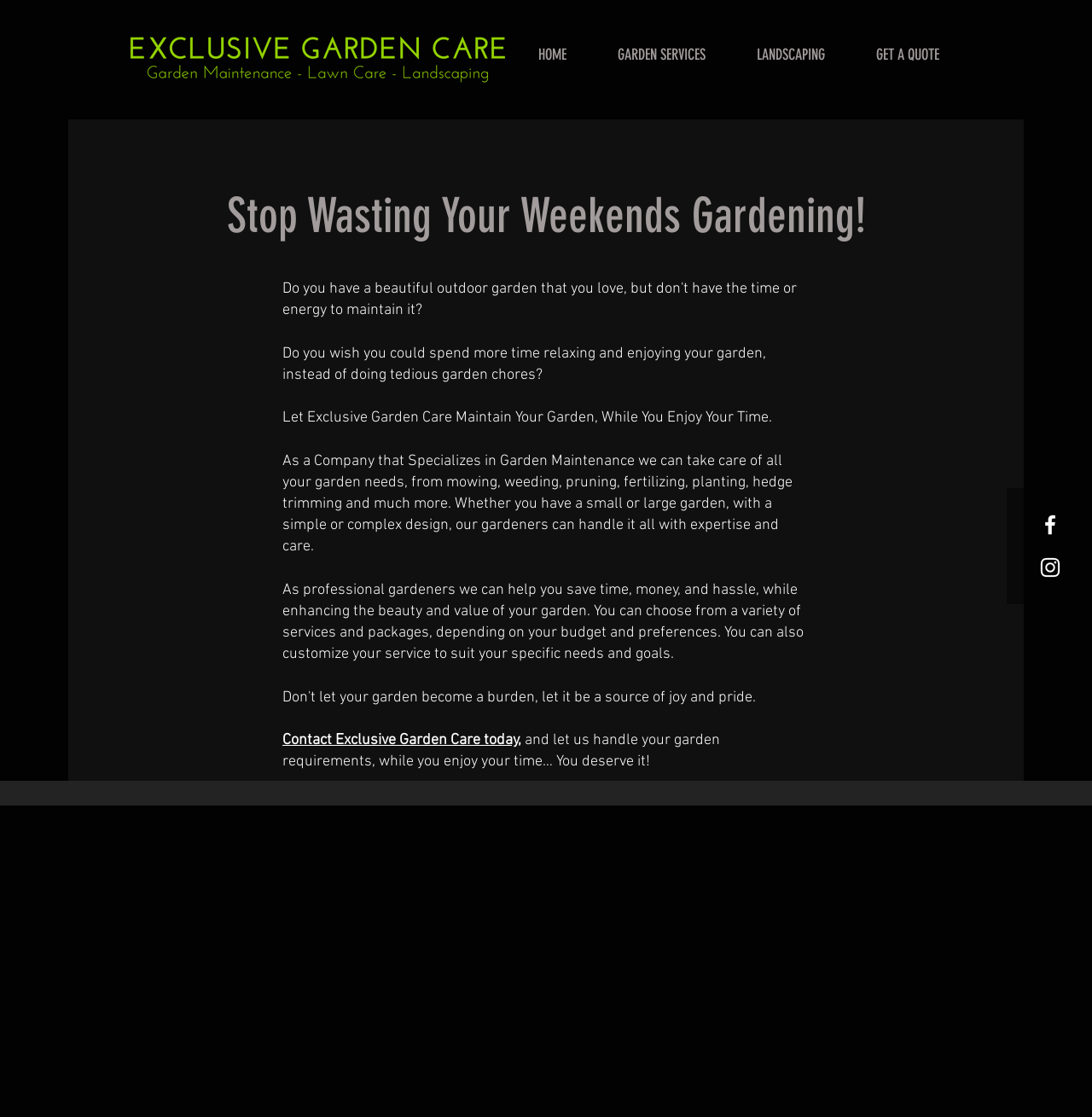Locate the UI element that matches the description Contact Exclusive Garden Care today, in the webpage screenshot. Return the bounding box coordinates in the format (top-left x, top-left y, bottom-right x, bottom-right y), with values ranging from 0 to 1.

[0.259, 0.655, 0.477, 0.671]